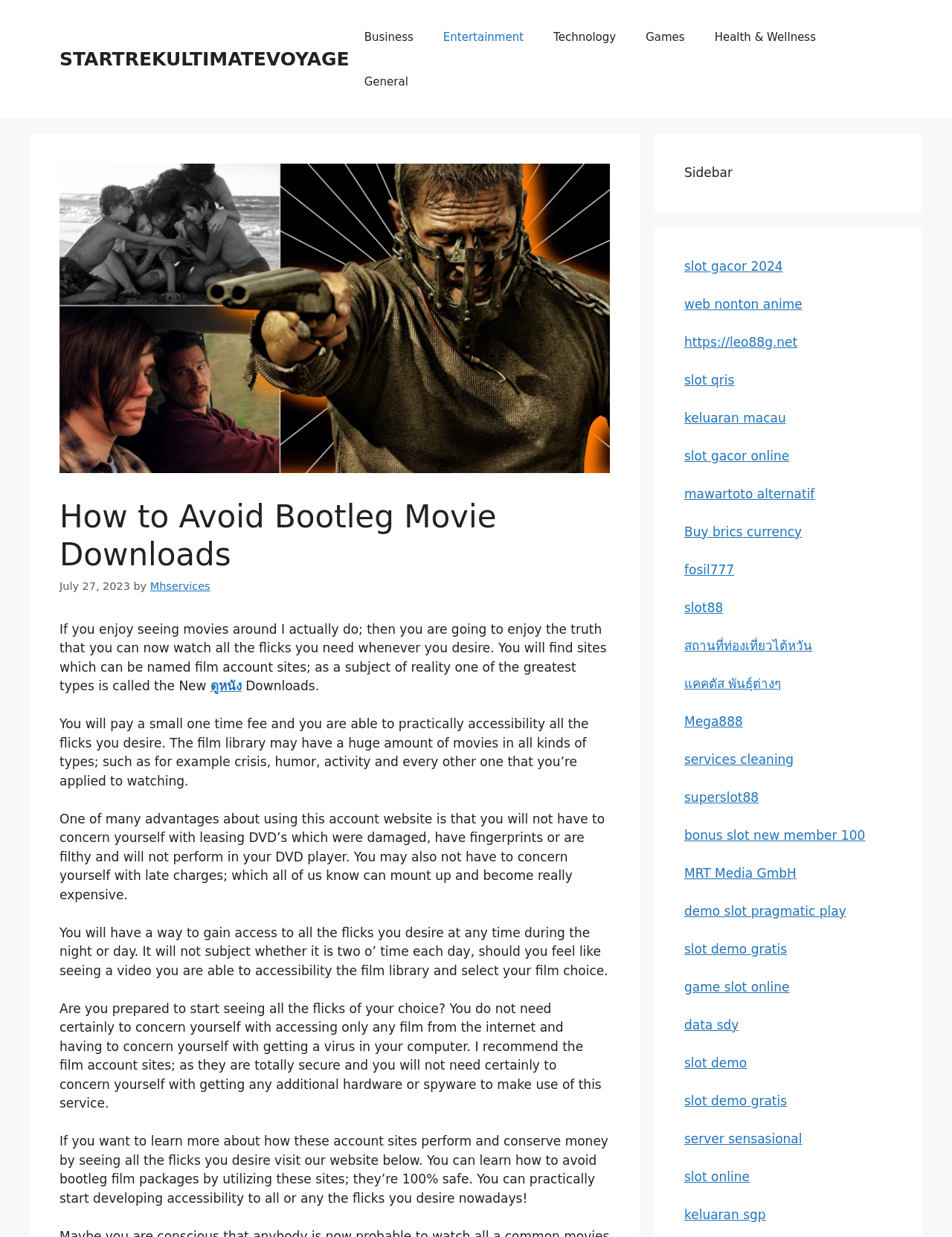What is the benefit of using film account sites?
Please look at the screenshot and answer using one word or phrase.

Convenience and security